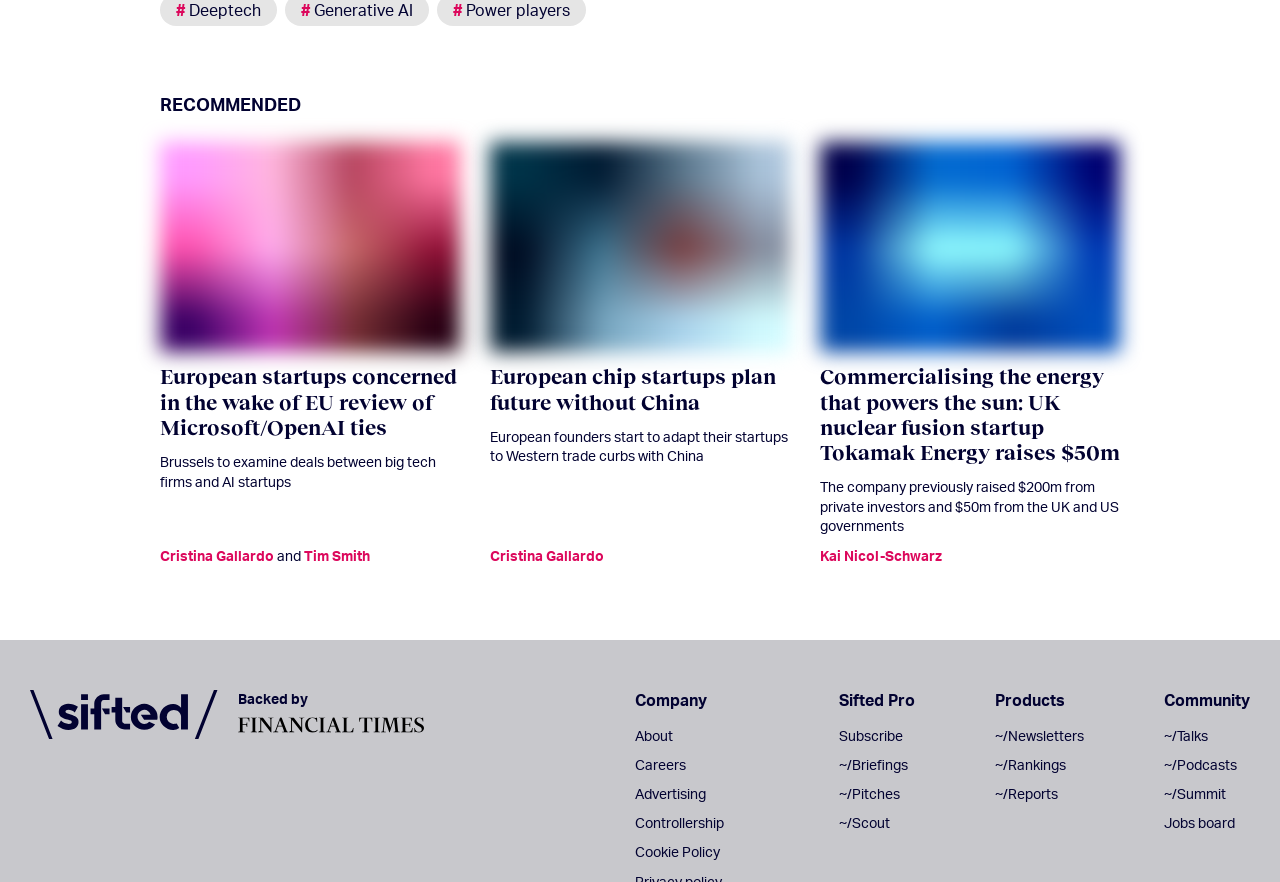Can you identify the bounding box coordinates of the clickable region needed to carry out this instruction: 'Subscribe to Sifted Pro'? The coordinates should be four float numbers within the range of 0 to 1, stated as [left, top, right, bottom].

[0.655, 0.824, 0.705, 0.844]